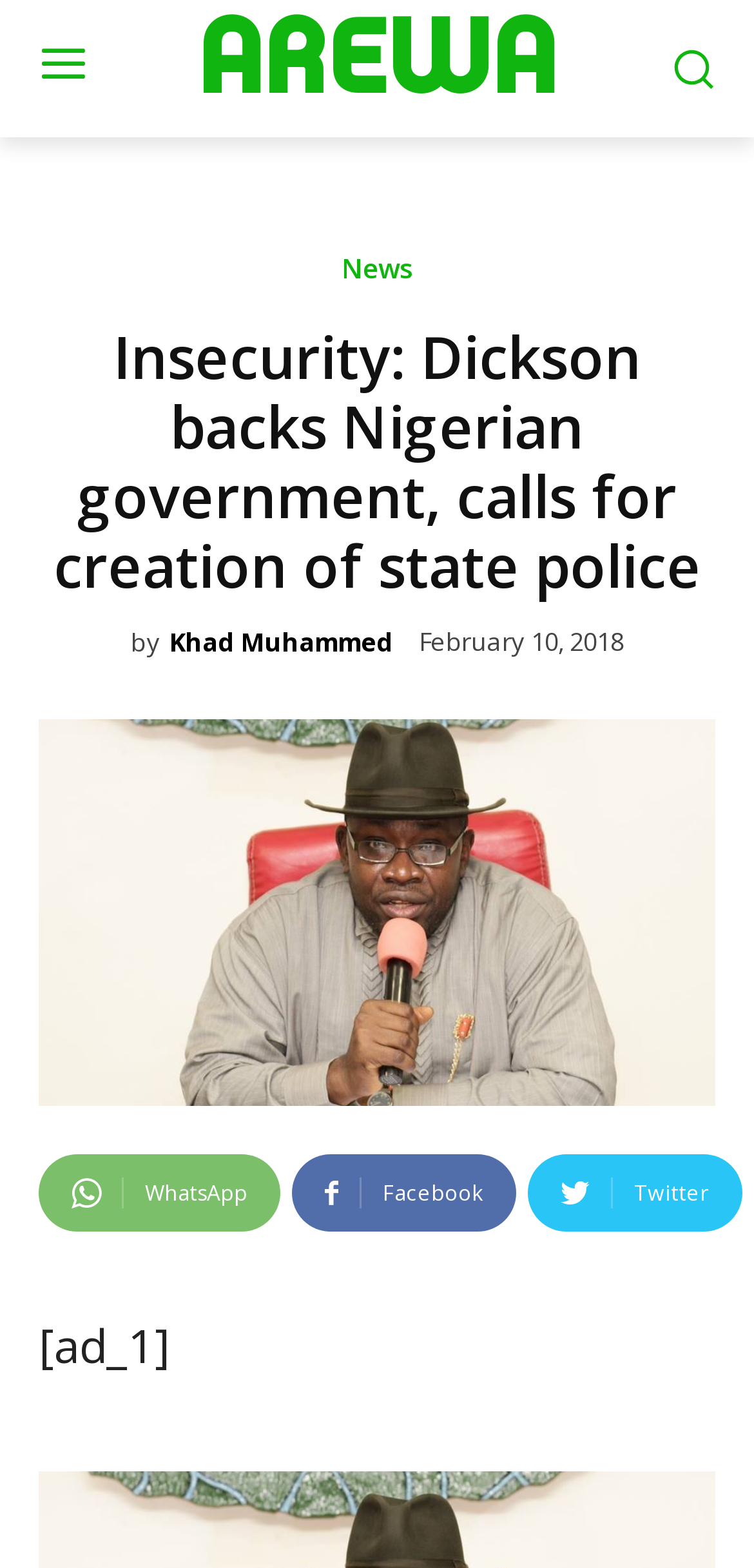Provide the bounding box coordinates for the UI element that is described as: "WhatsApp".

[0.051, 0.737, 0.372, 0.786]